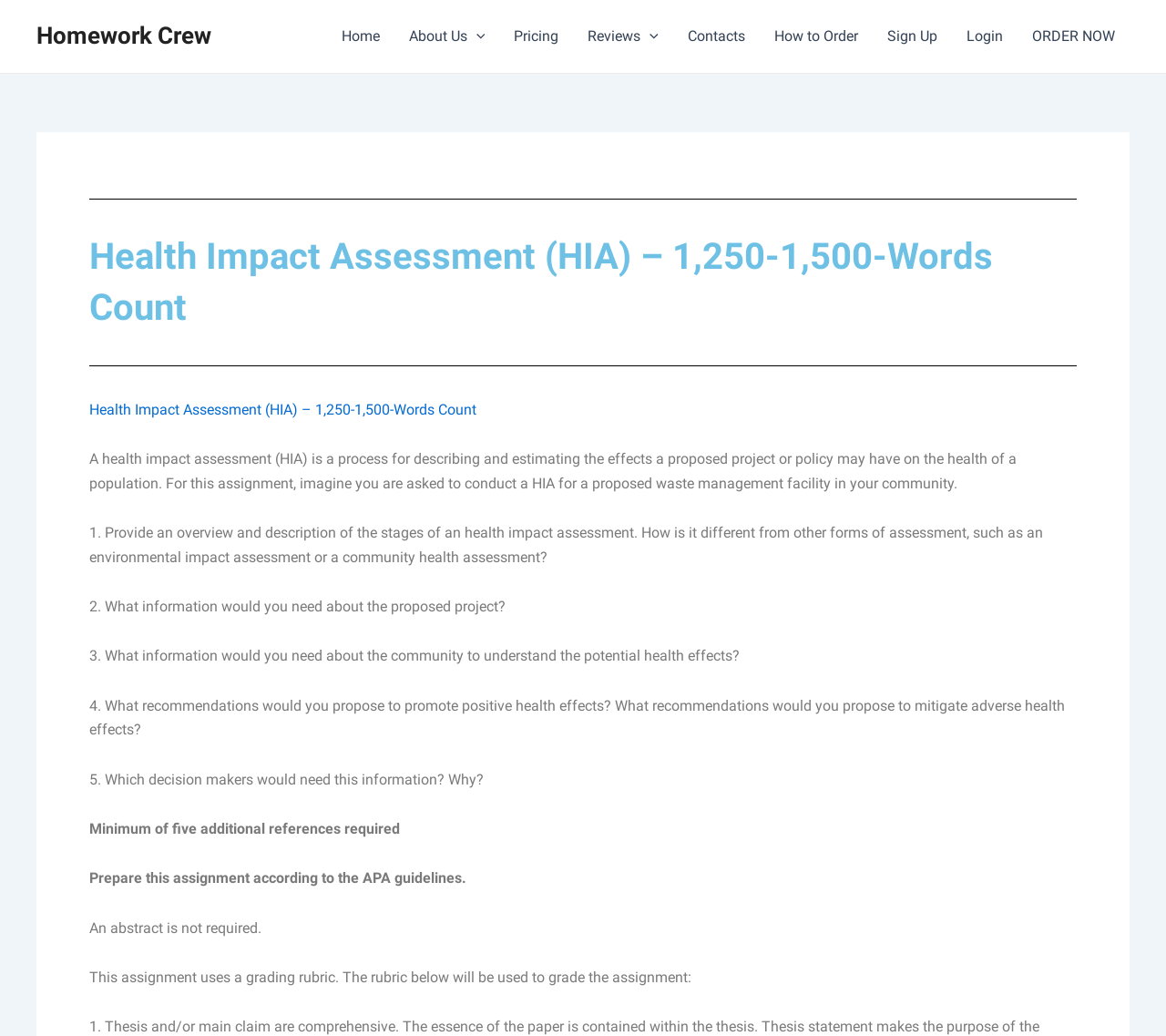Please specify the bounding box coordinates for the clickable region that will help you carry out the instruction: "Click on the 'Home' link".

[0.28, 0.0, 0.338, 0.07]